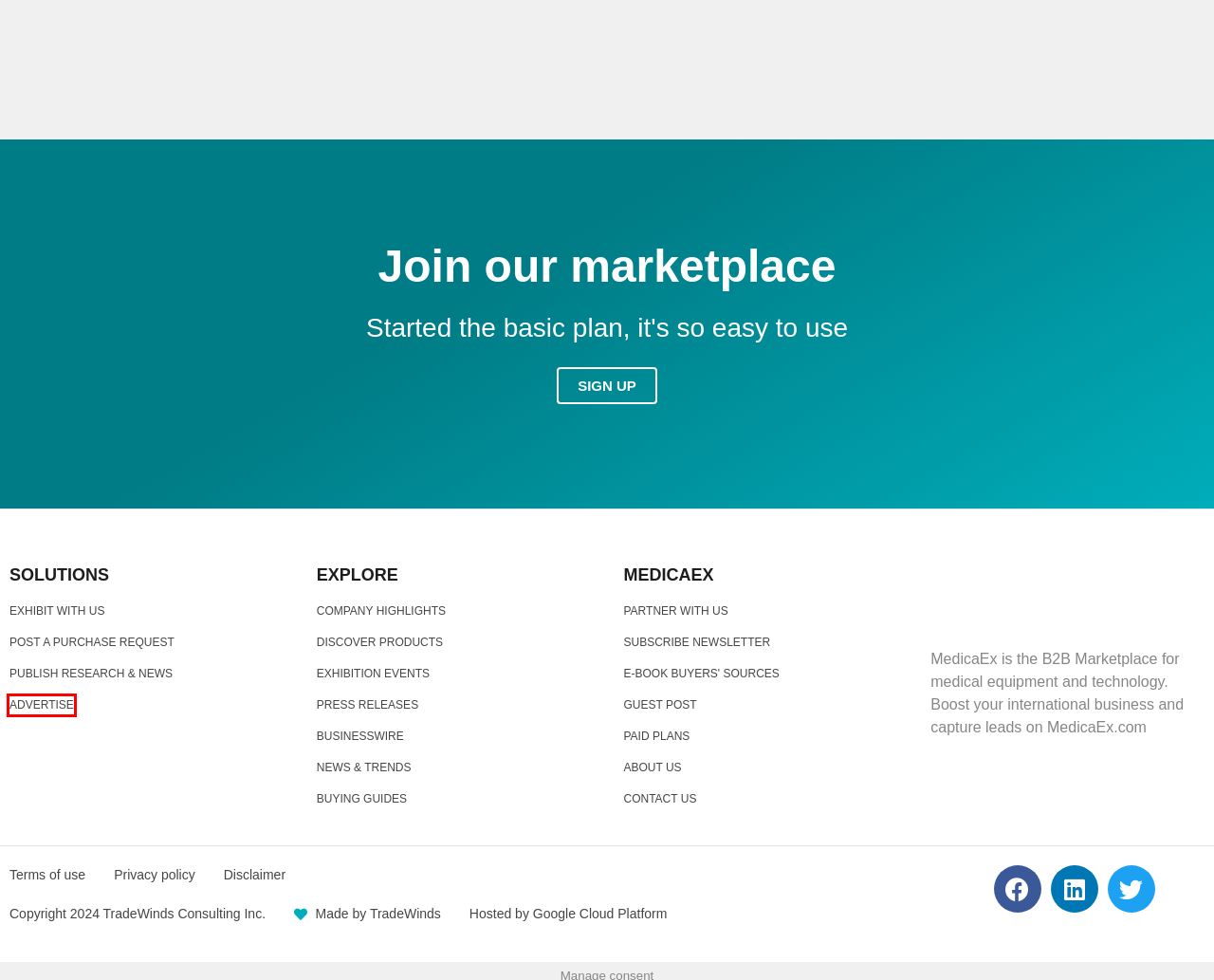You have a screenshot of a webpage with a red bounding box around an element. Select the webpage description that best matches the new webpage after clicking the element within the red bounding box. Here are the descriptions:
A. Disclaimer - MedicaEx.com
B. Buying Guide - MedicaEx.com
C. MedTech guest post - MedicaEx.com
D. Contact Us - MedicaEx.com
E. Partner with us - MedicaEx.com
F. Distributor sign up - MedicaEx.com
G. Medical Technology News - MedicaEx.com
H. Privacy Policy - MedicaEx.com

D